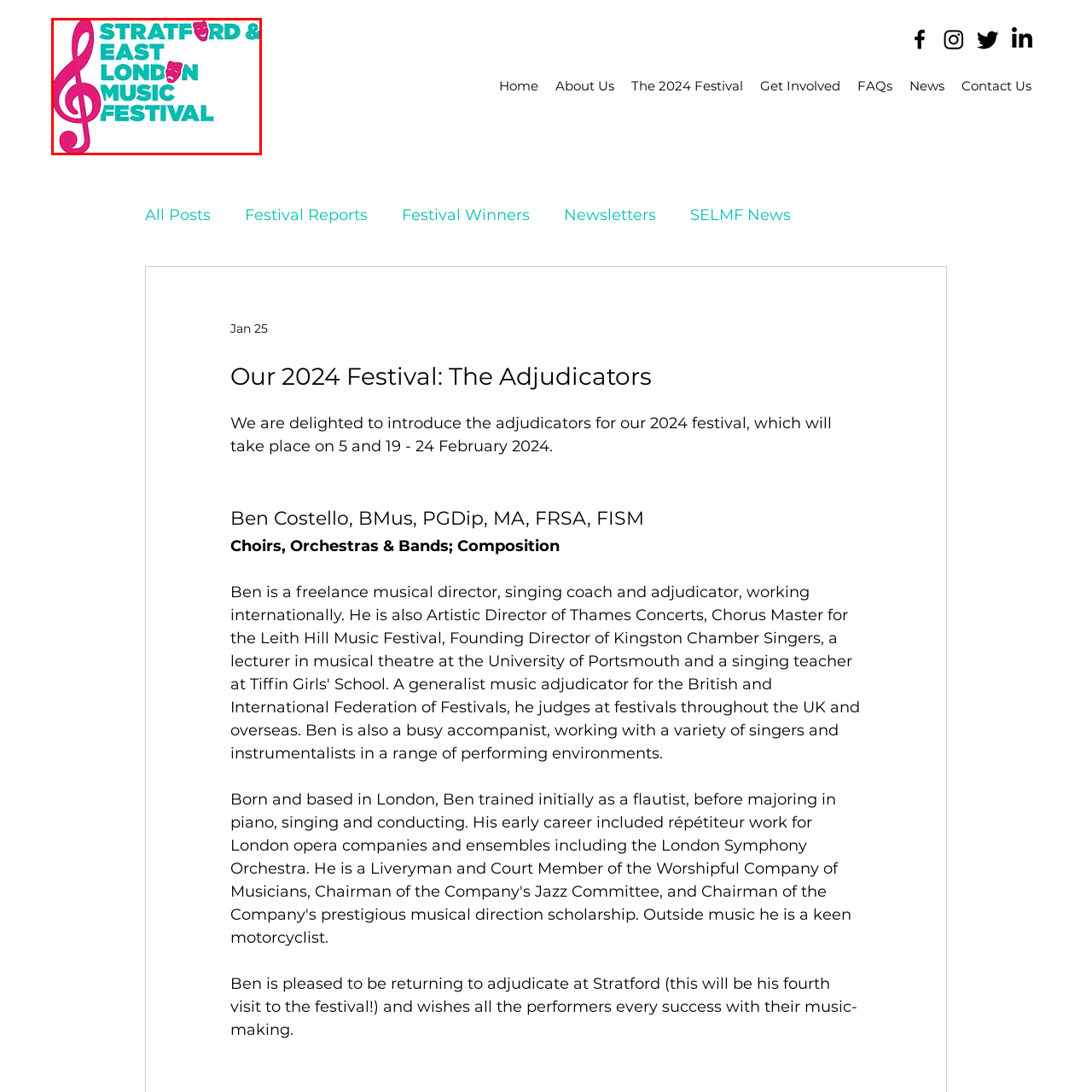Please analyze the elements within the red highlighted area in the image and provide a comprehensive answer to the following question: What do the theatrical masks represent?

The design of the logo is accentuated by playful theatrical masks, which hint at the diverse performing arts showcased during the festival, highlighting the variety of performances that will take place.